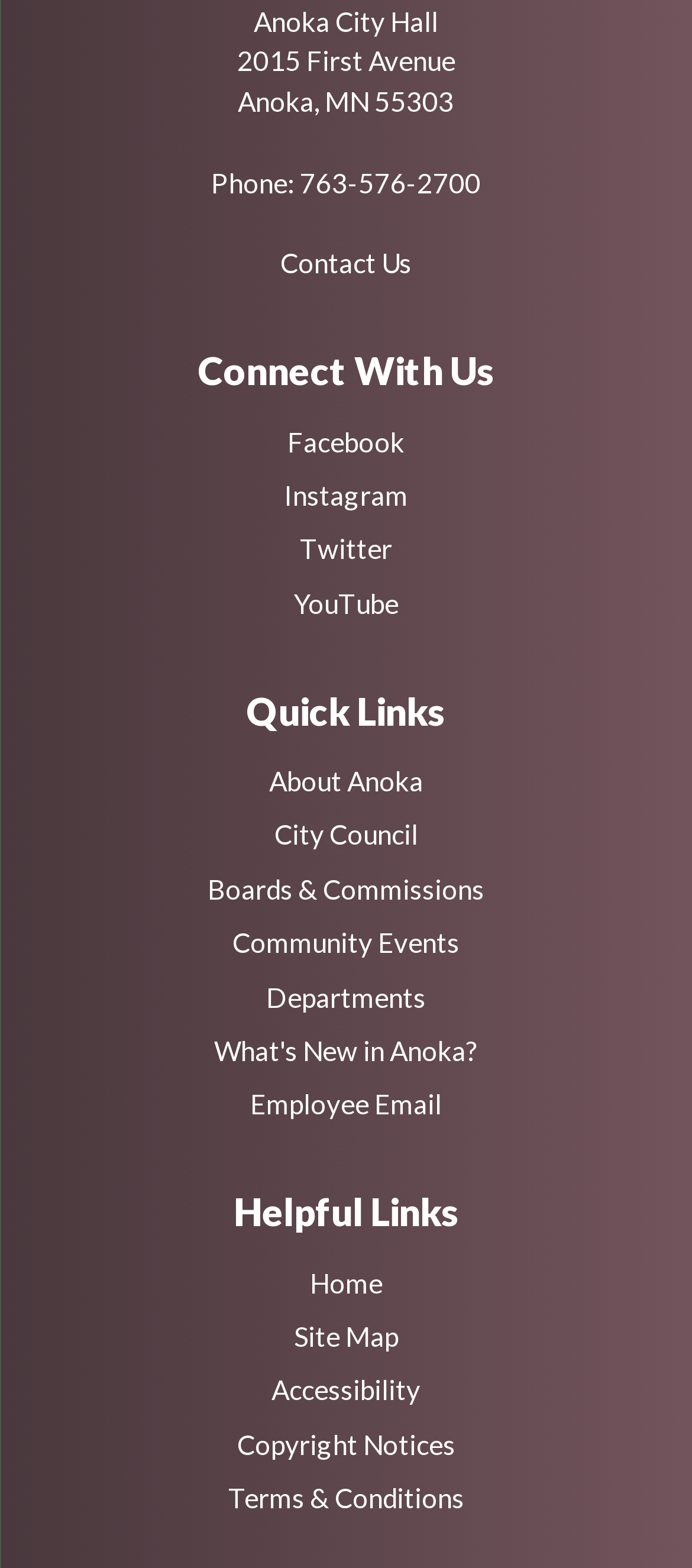Locate the bounding box of the UI element described in the following text: "Copyright Notices".

[0.342, 0.872, 0.658, 0.893]